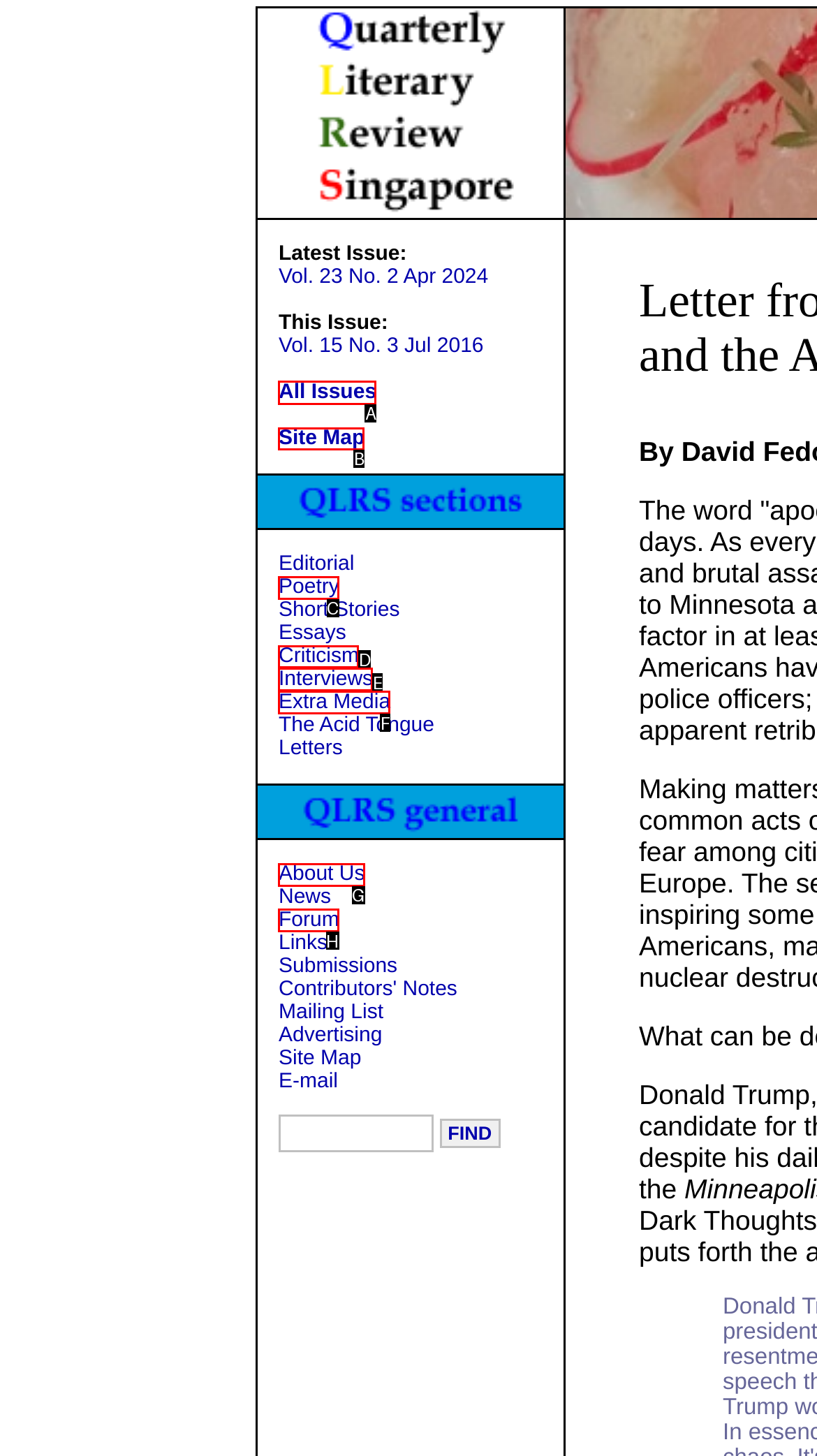For the instruction: Check the site map, which HTML element should be clicked?
Respond with the letter of the appropriate option from the choices given.

B